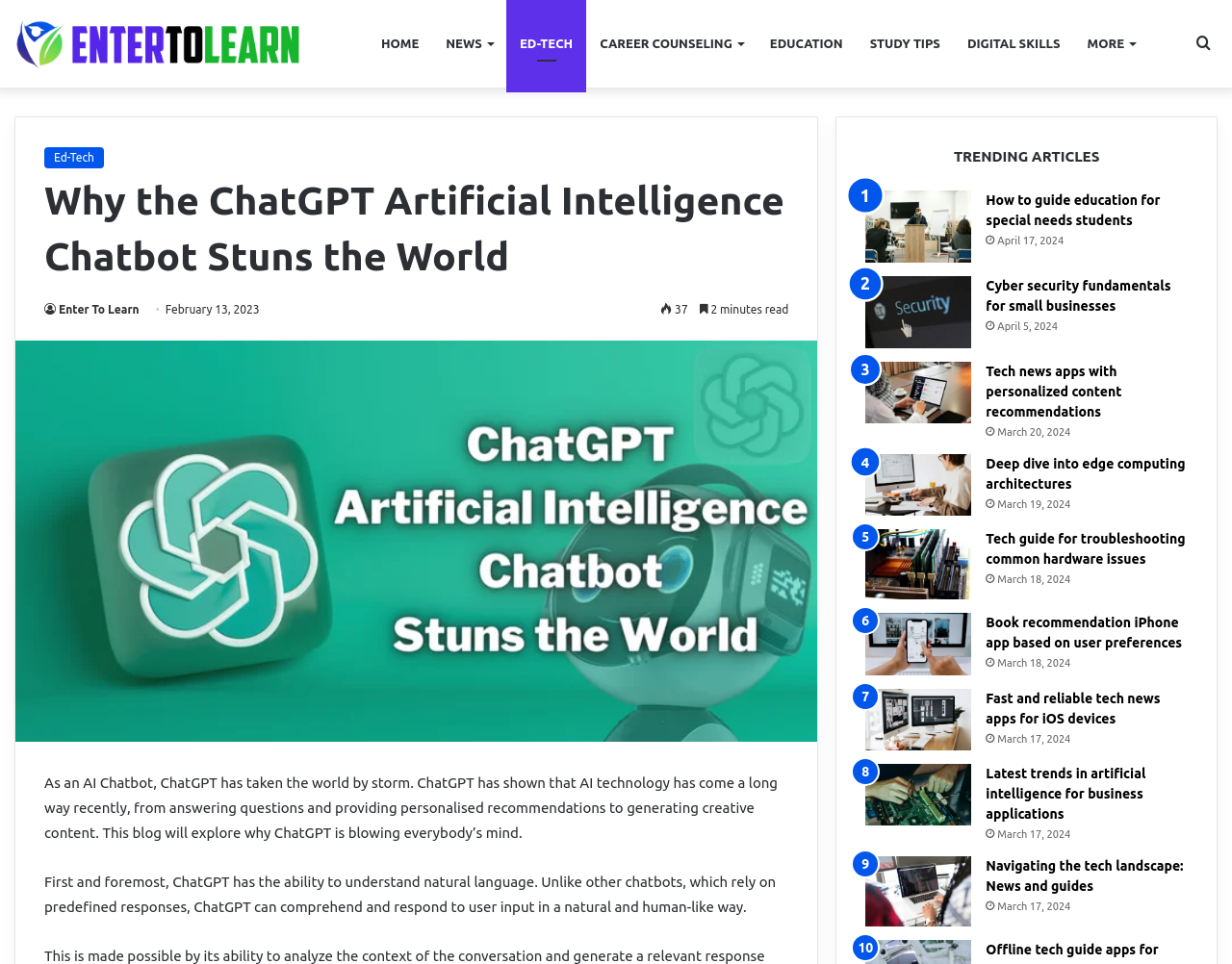Please specify the bounding box coordinates of the region to click in order to perform the following instruction: "Read the article 'How to guide education for special needs students'".

[0.703, 0.198, 0.789, 0.272]